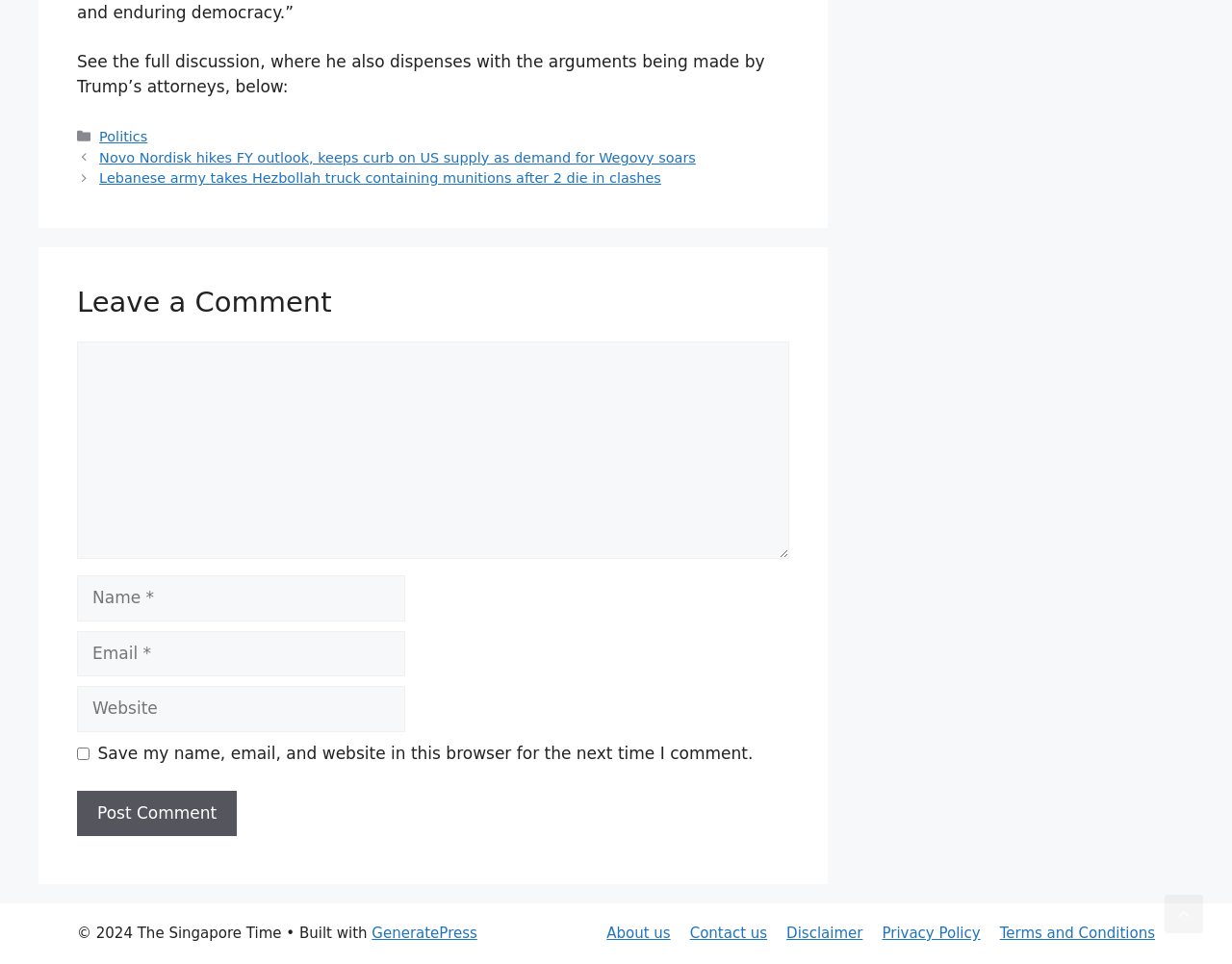Kindly provide the bounding box coordinates of the section you need to click on to fulfill the given instruction: "Post a comment".

[0.062, 0.82, 0.192, 0.868]